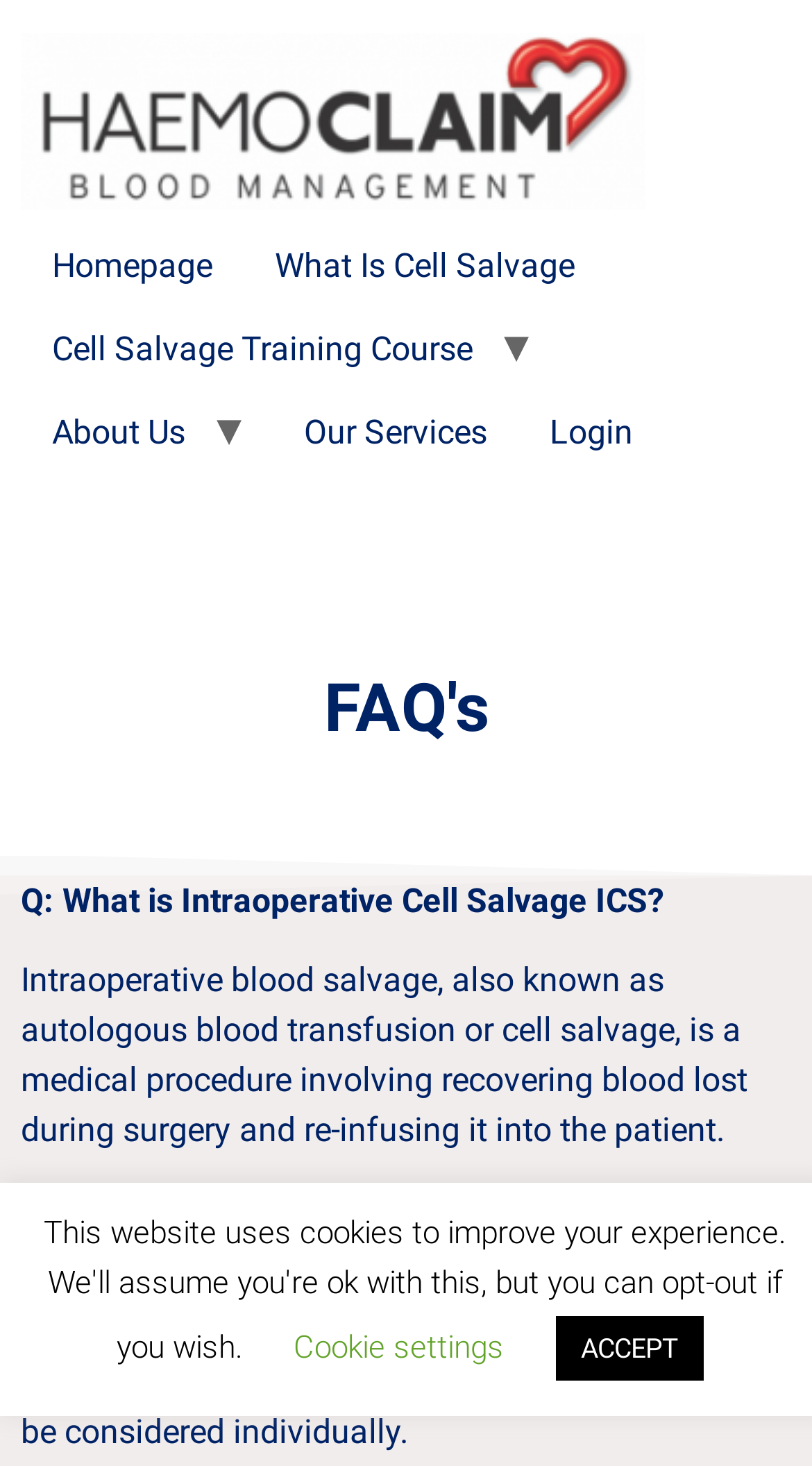Refer to the element description What Is Cell Salvage and identify the corresponding bounding box in the screenshot. Format the coordinates as (top-left x, top-left y, bottom-right x, bottom-right y) with values in the range of 0 to 1.

[0.3, 0.153, 0.746, 0.21]